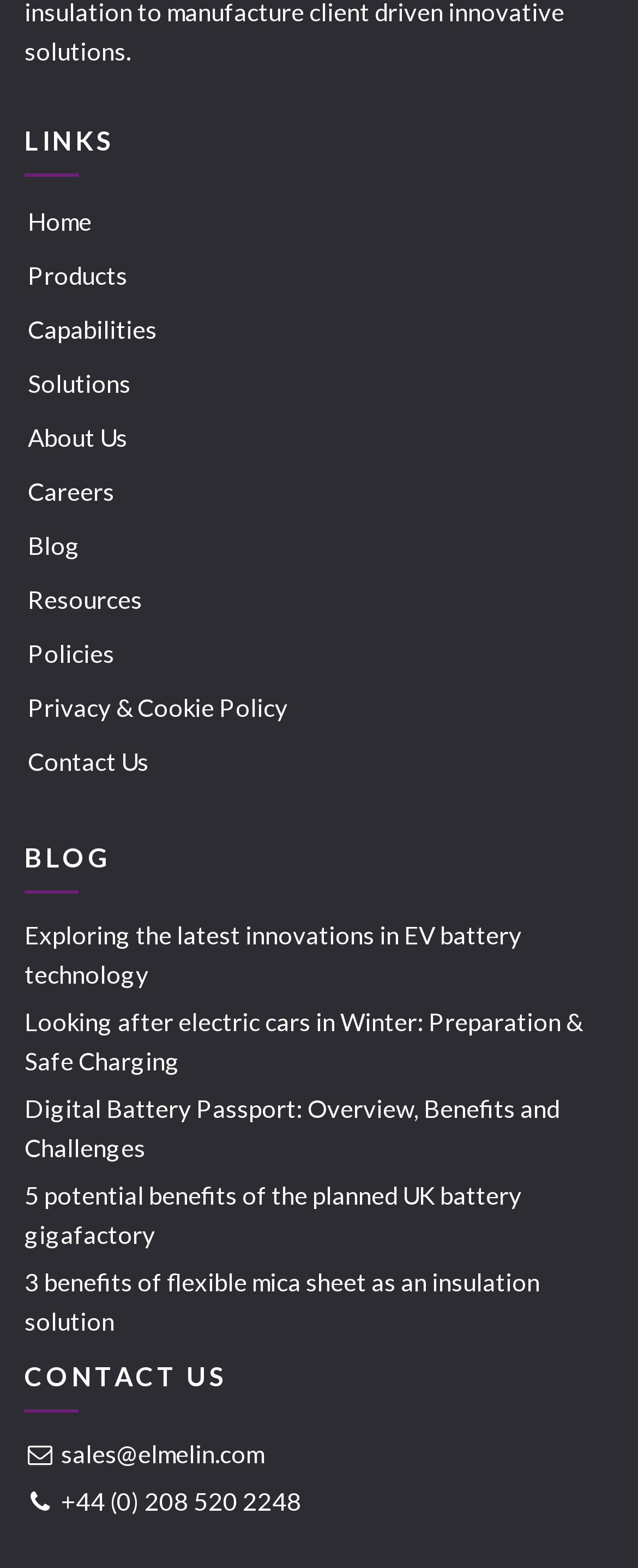Find the bounding box coordinates for the element that must be clicked to complete the instruction: "Sign in to the website". The coordinates should be four float numbers between 0 and 1, indicated as [left, top, right, bottom].

None